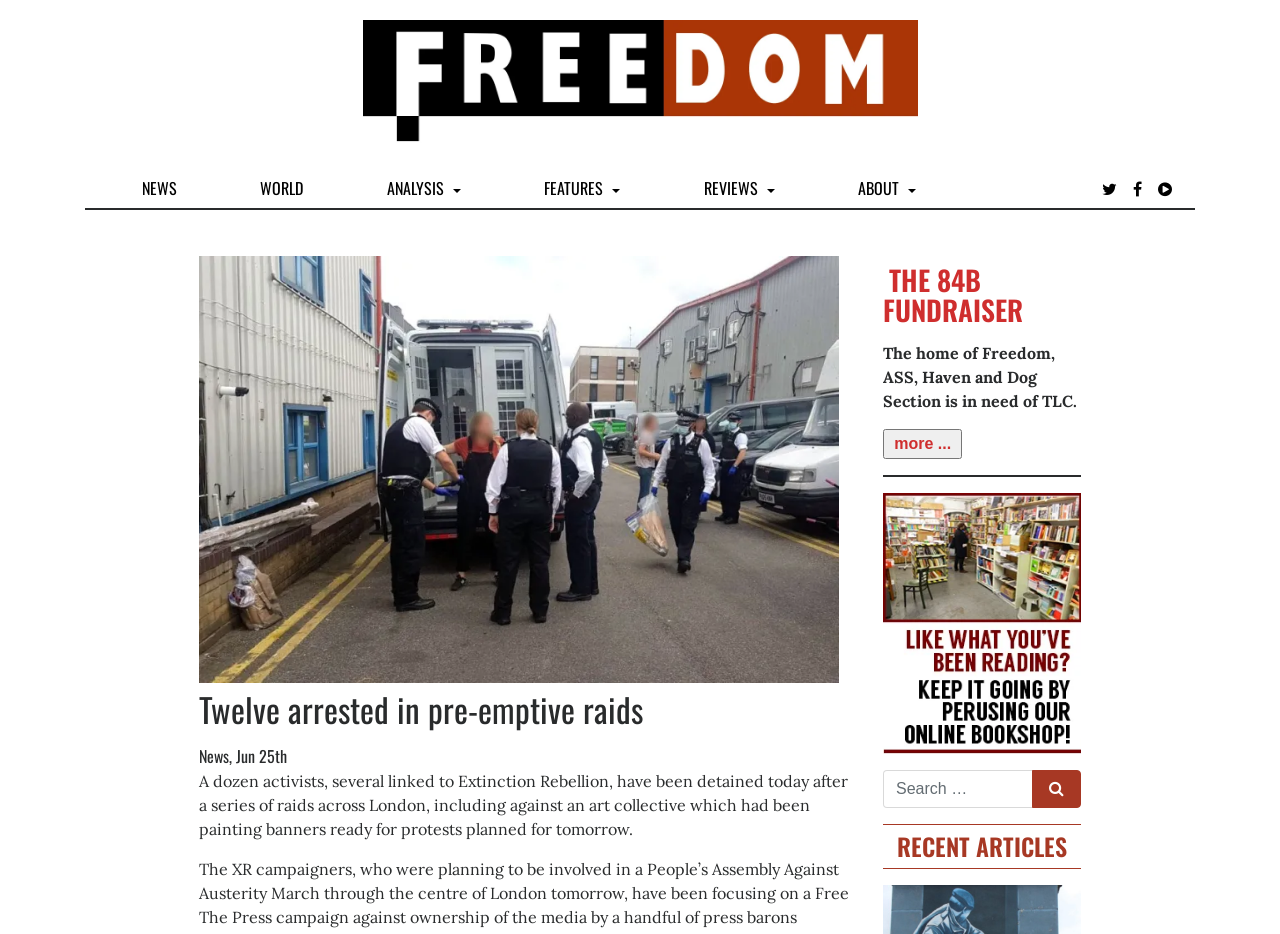Provide a one-word or short-phrase answer to the question:
How many links are there in the top navigation menu?

7